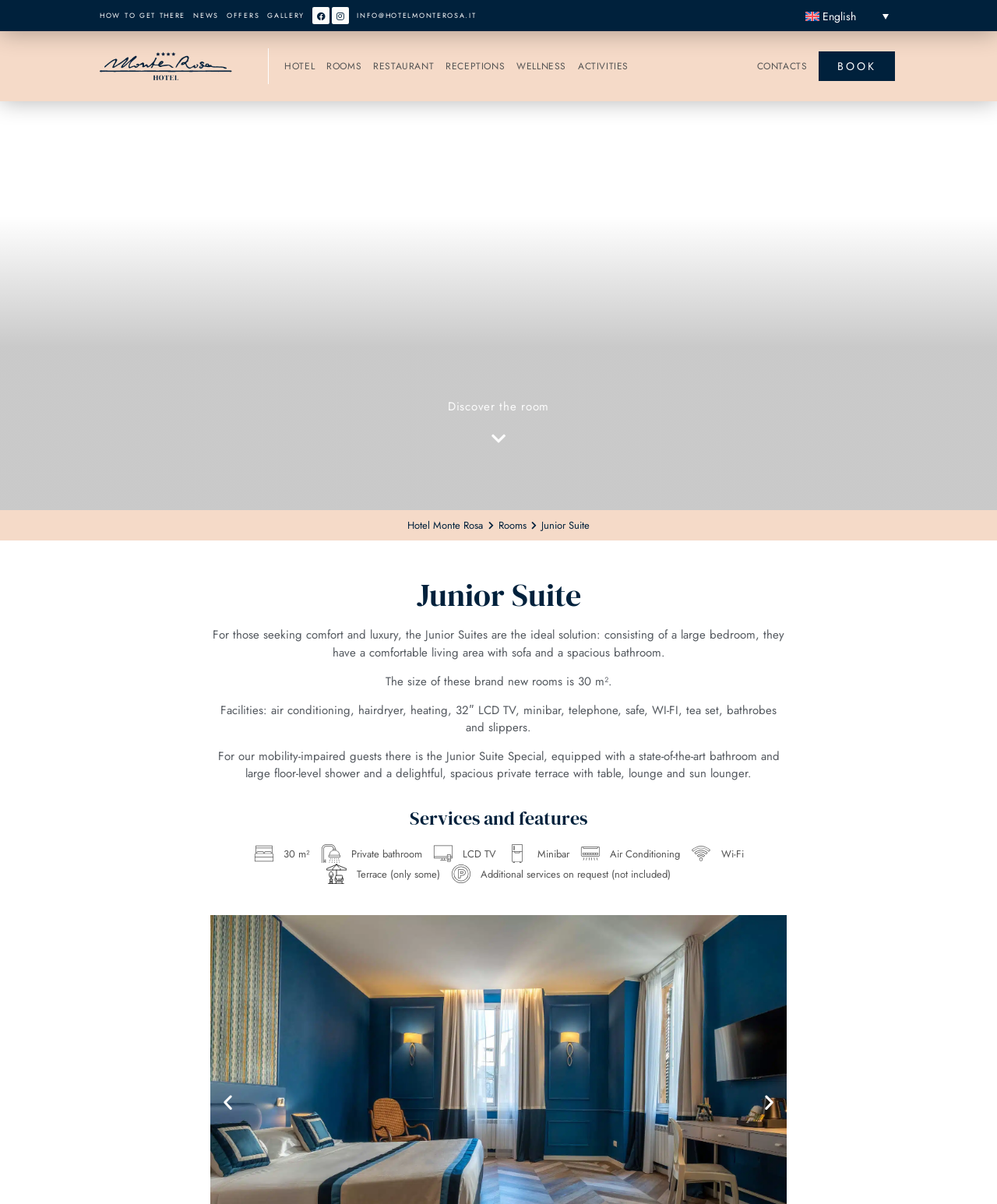From the screenshot, find the bounding box of the UI element matching this description: "Junior Suite". Supply the bounding box coordinates in the form [left, top, right, bottom], each a float between 0 and 1.

[0.528, 0.43, 0.592, 0.443]